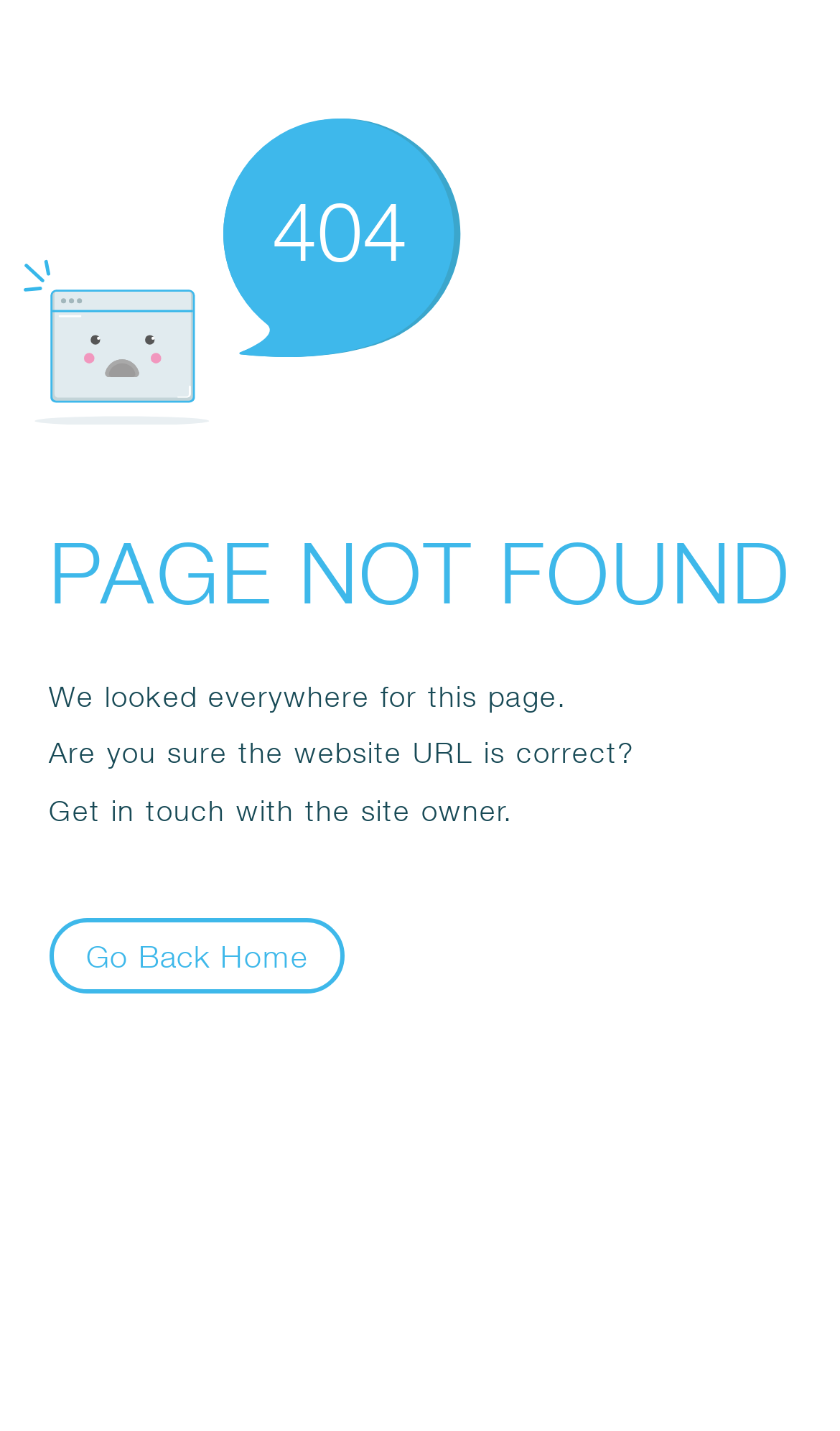Use a single word or phrase to answer the question: What is the main error message?

PAGE NOT FOUND